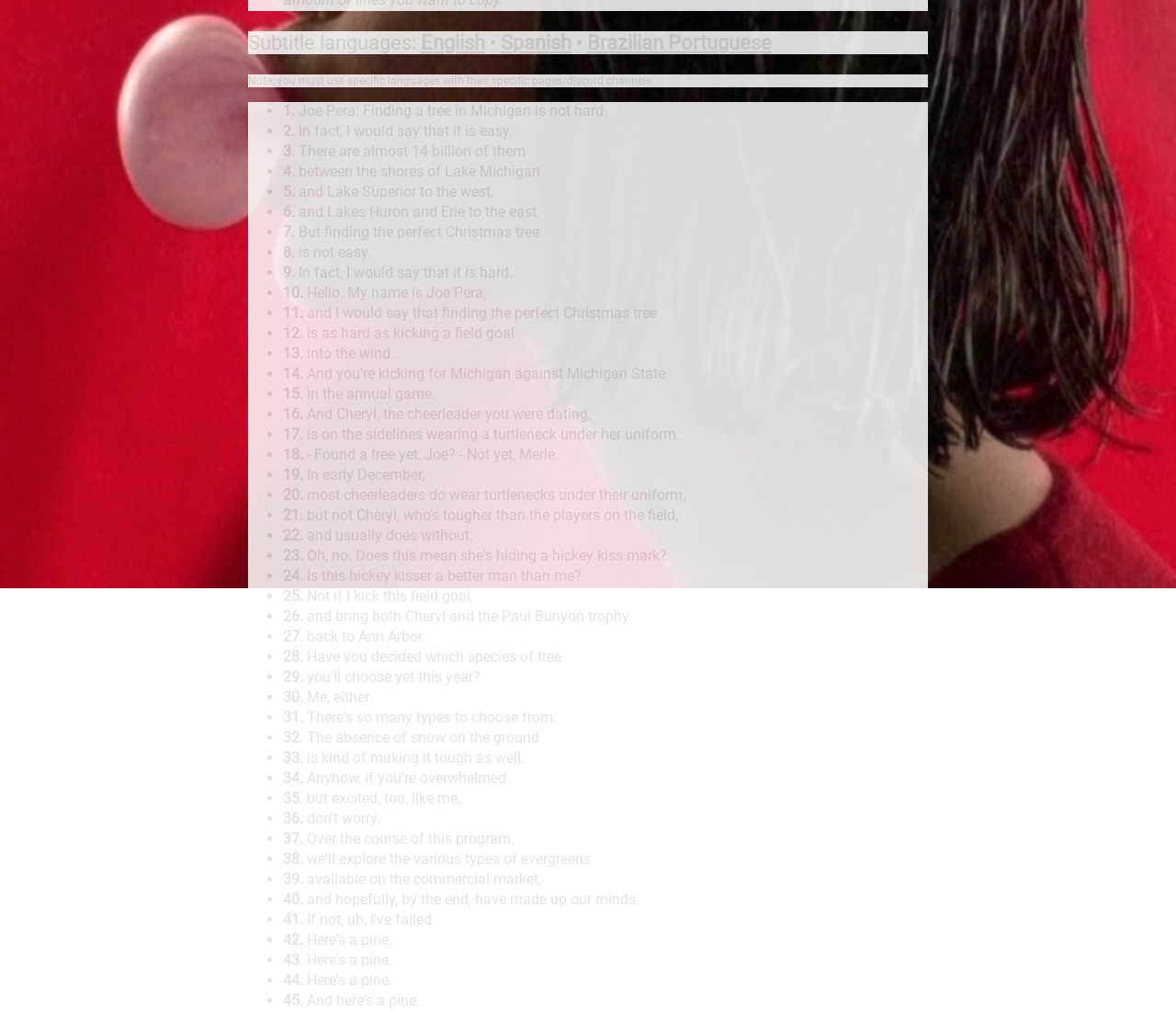Identify the bounding box coordinates of the HTML element based on this description: "Brazilian Portuguese".

[0.499, 0.031, 0.656, 0.054]